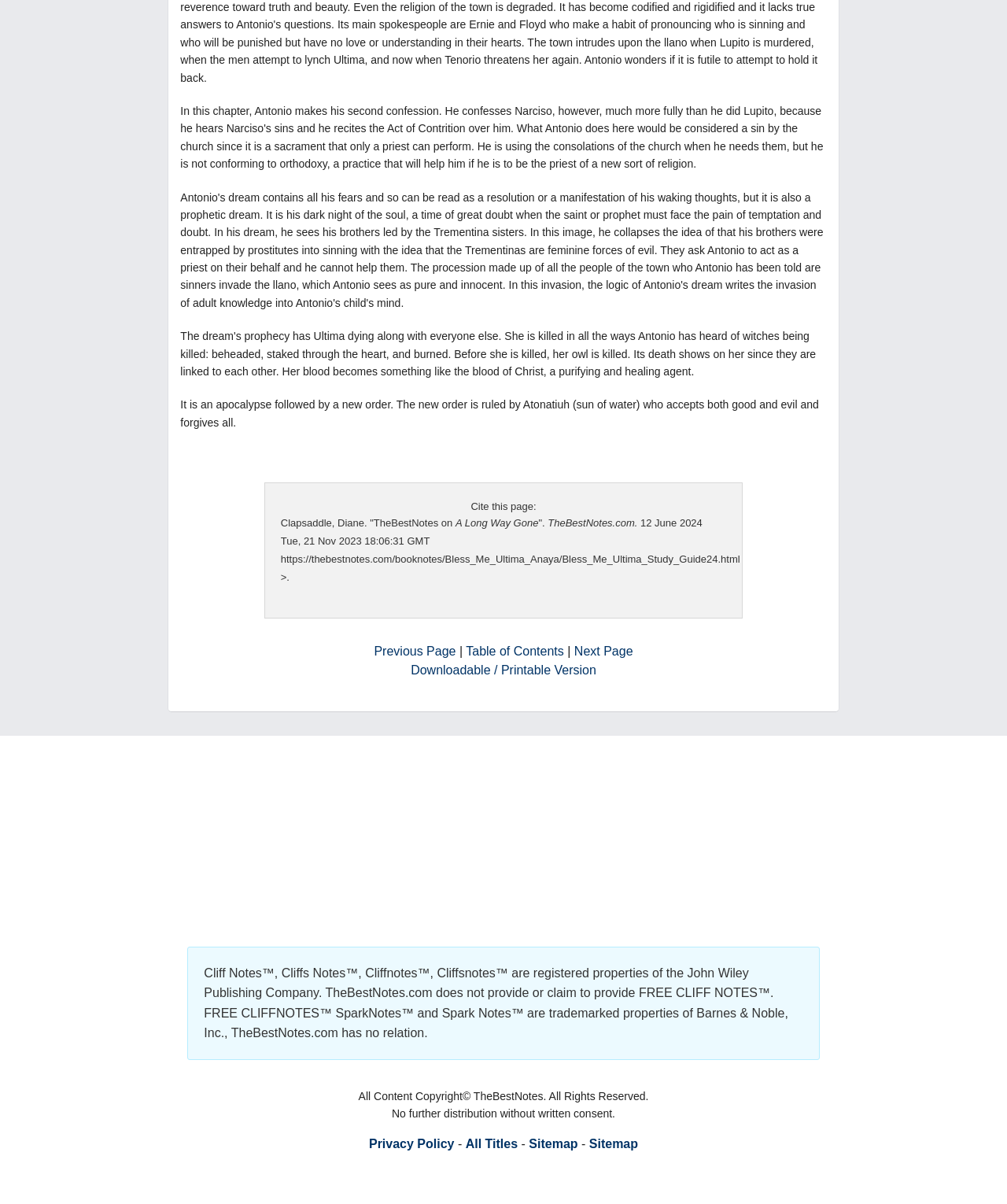Determine the bounding box coordinates of the clickable area required to perform the following instruction: "Click on 'Privacy Policy'". The coordinates should be represented as four float numbers between 0 and 1: [left, top, right, bottom].

[0.366, 0.944, 0.451, 0.955]